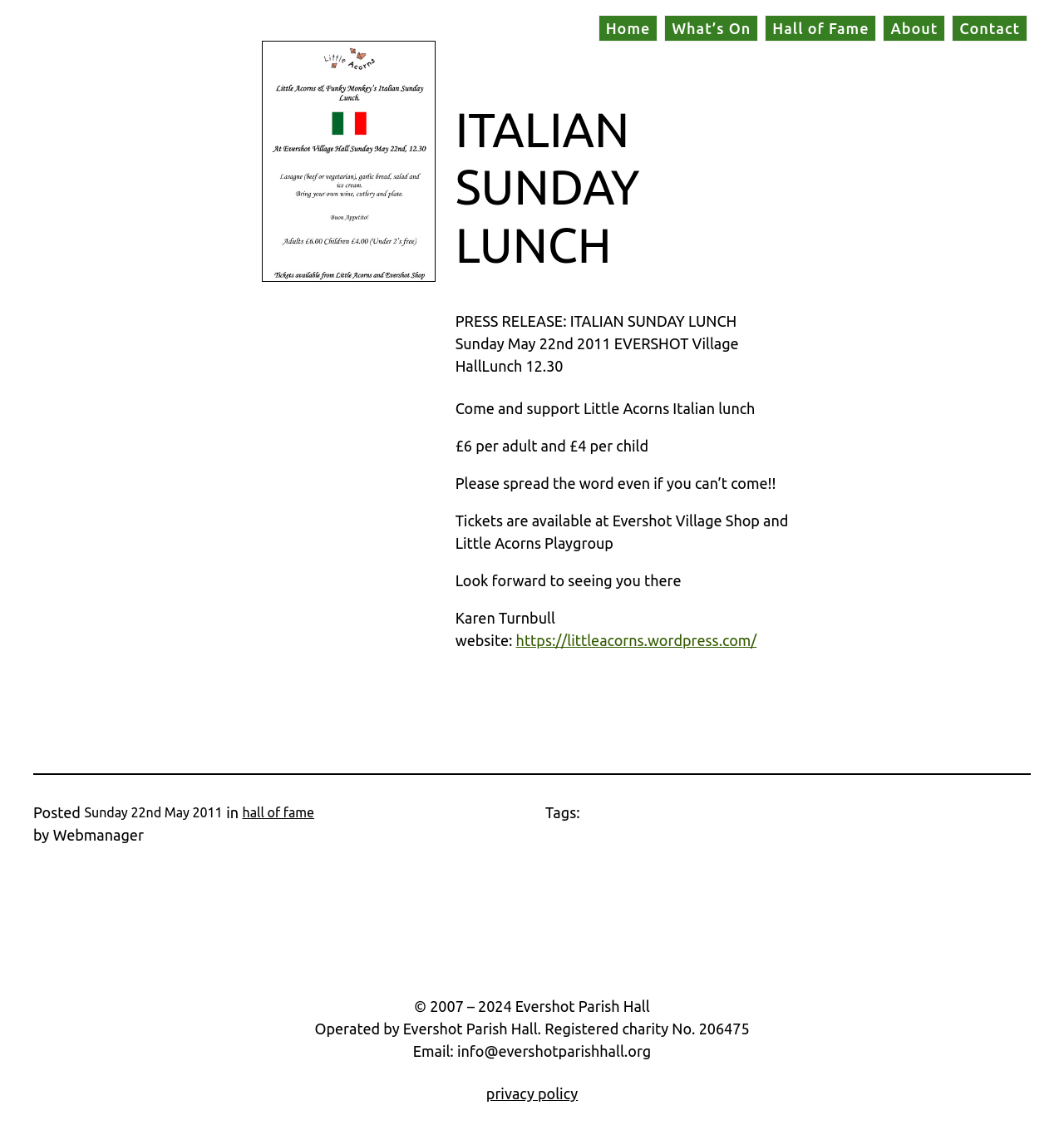Using the description: "About", identify the bounding box of the corresponding UI element in the screenshot.

[0.827, 0.015, 0.892, 0.036]